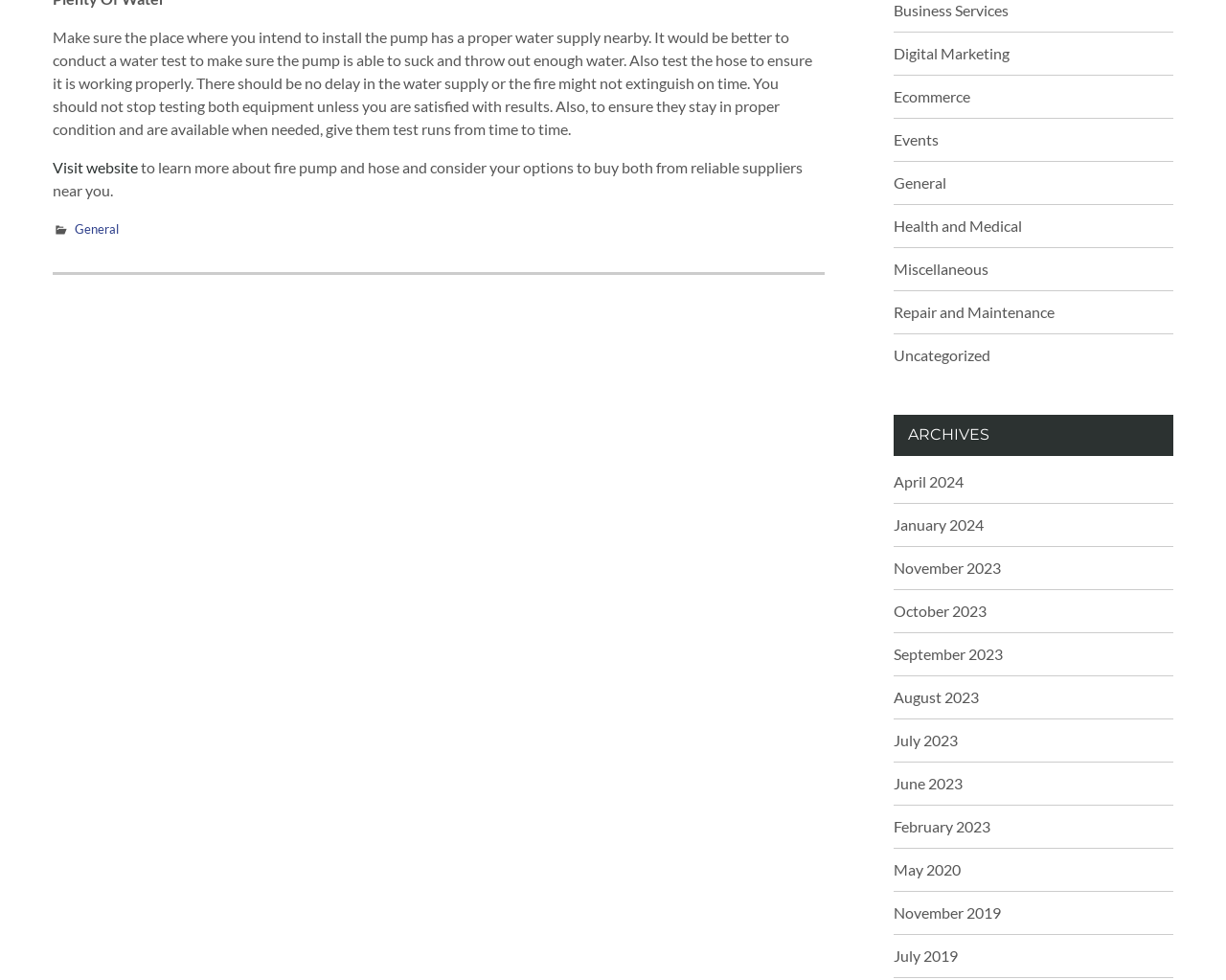Determine the bounding box coordinates for the element that should be clicked to follow this instruction: "Visit website". The coordinates should be given as four float numbers between 0 and 1, in the format [left, top, right, bottom].

[0.043, 0.161, 0.112, 0.18]